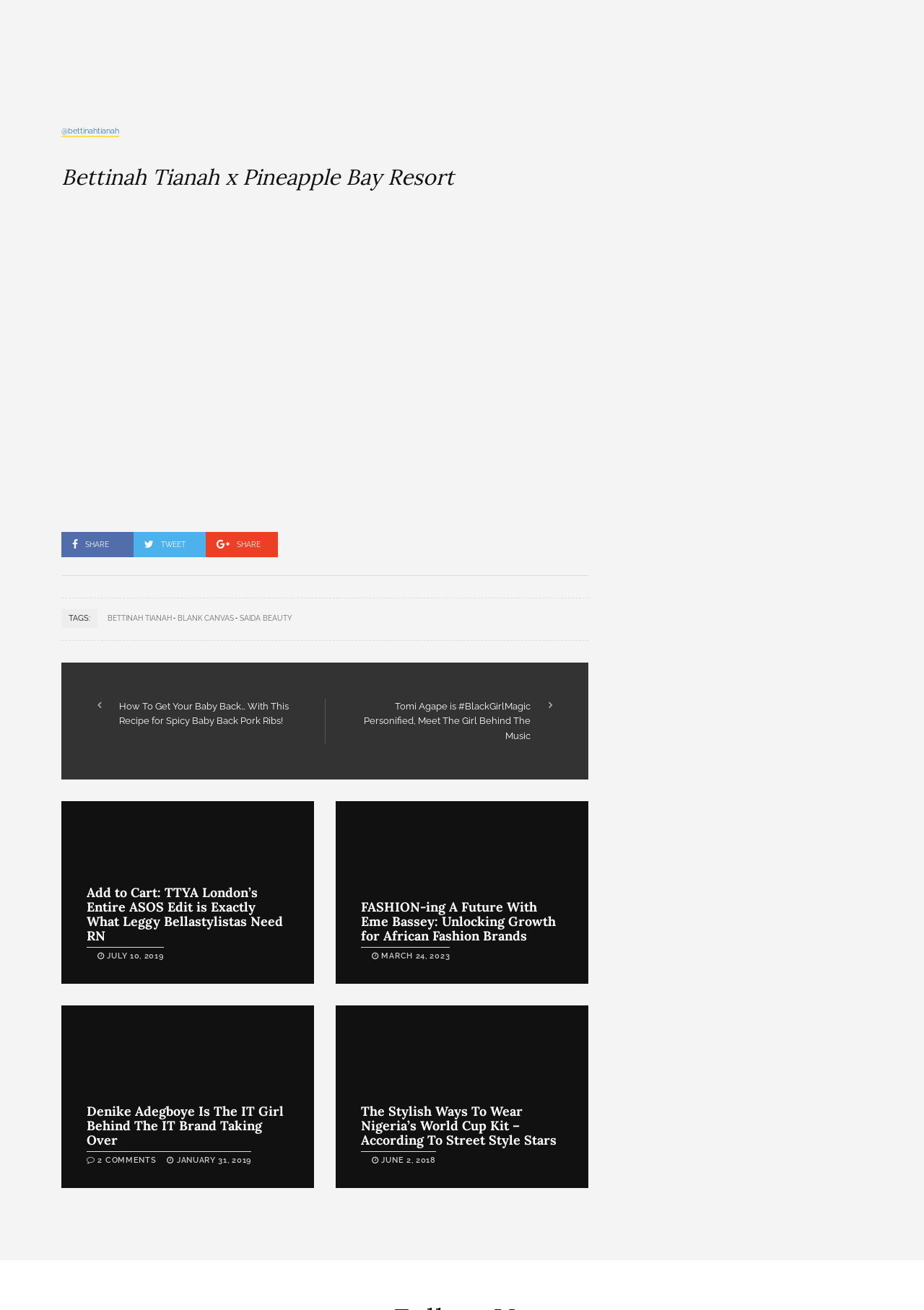Determine the bounding box coordinates for the region that must be clicked to execute the following instruction: "Read article about Spicy Baby Back Pork Ribs".

[0.129, 0.535, 0.312, 0.555]